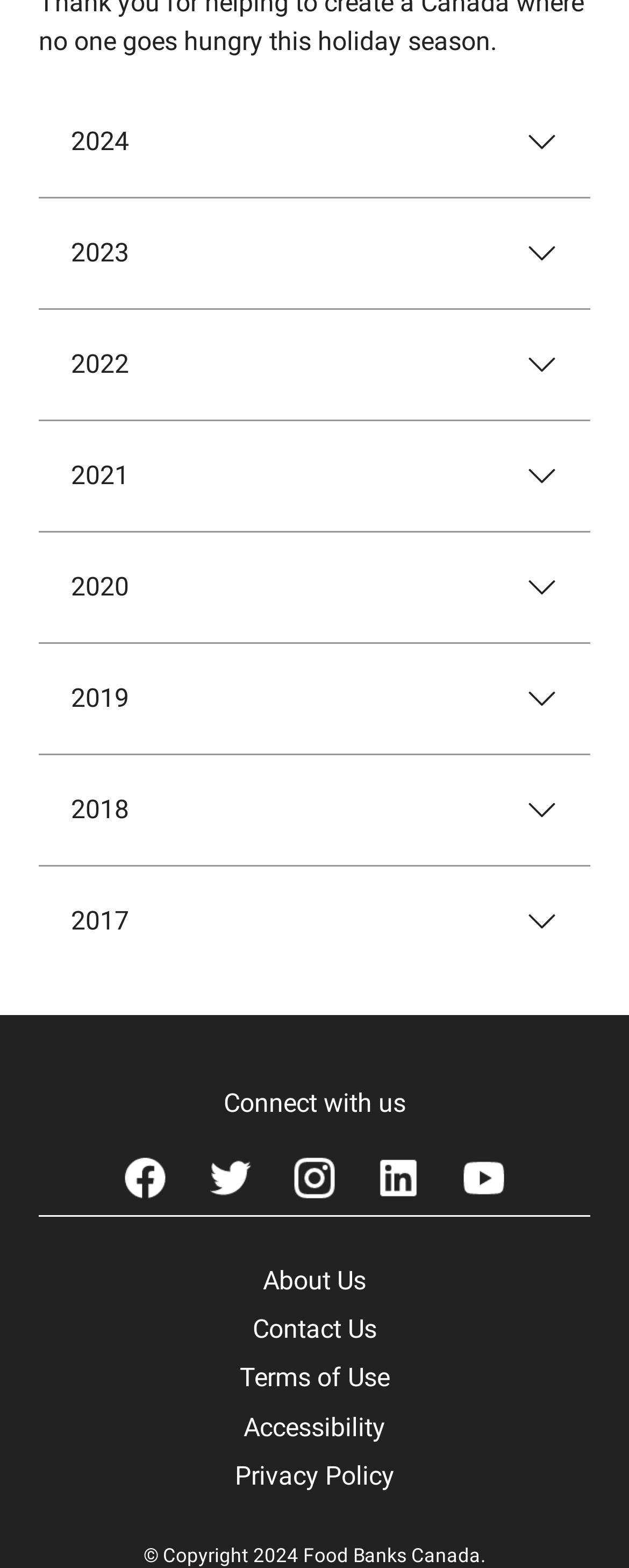Provide the bounding box coordinates of the UI element this sentence describes: "2020".

[0.062, 0.34, 0.938, 0.41]